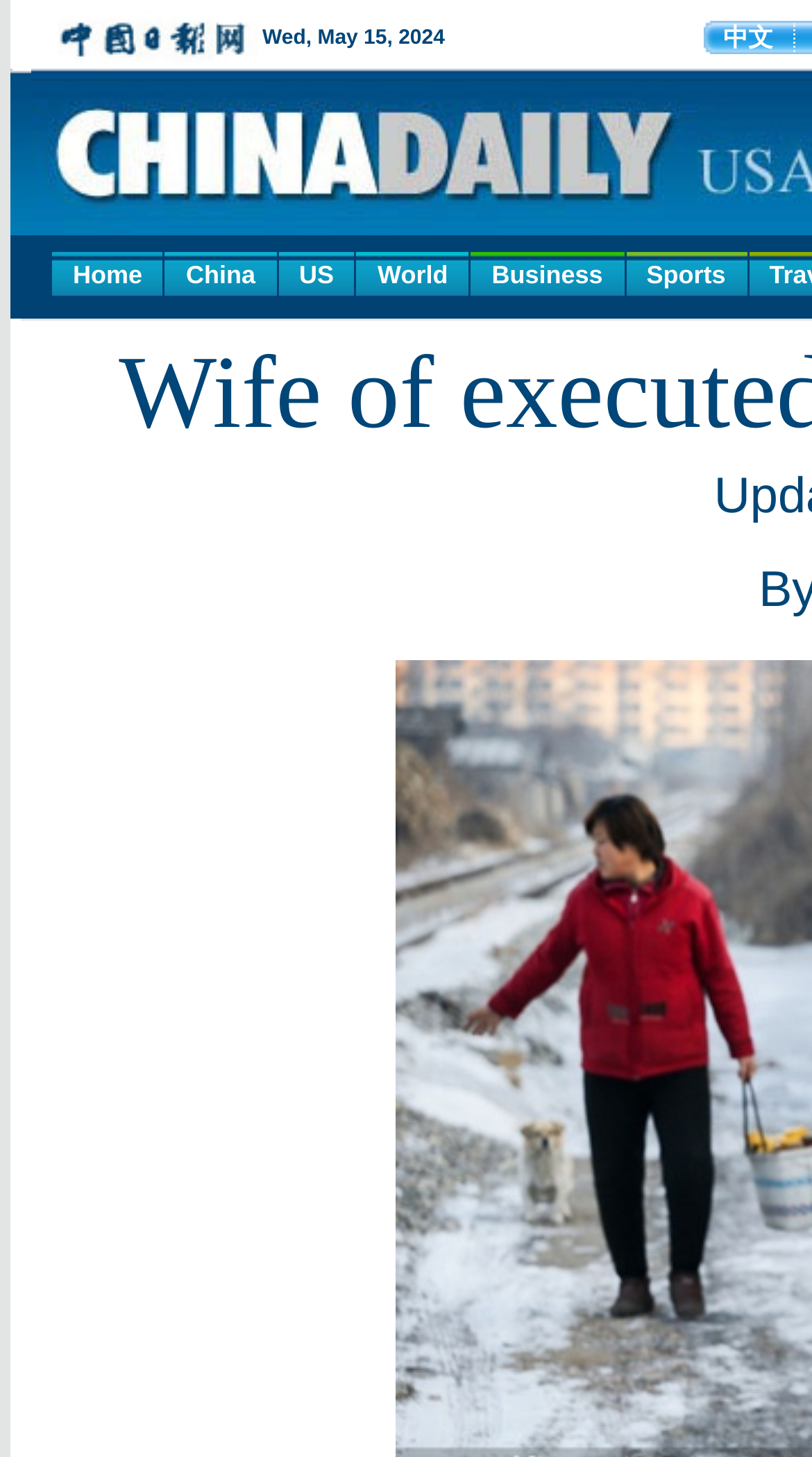Please determine the bounding box coordinates for the UI element described as: "Sports".

[0.771, 0.173, 0.919, 0.203]